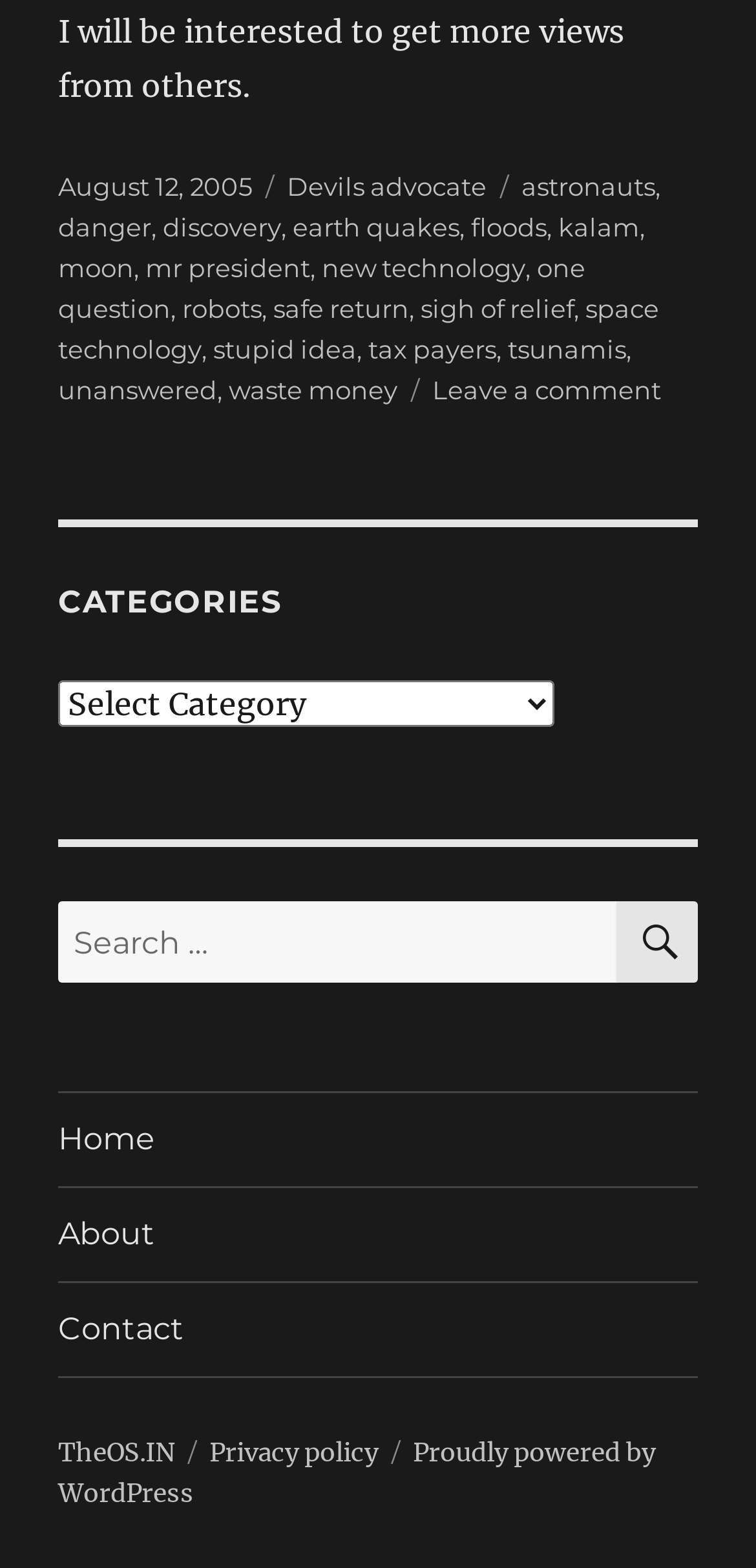Provide a one-word or short-phrase response to the question:
What is the category of the article?

Devils advocate